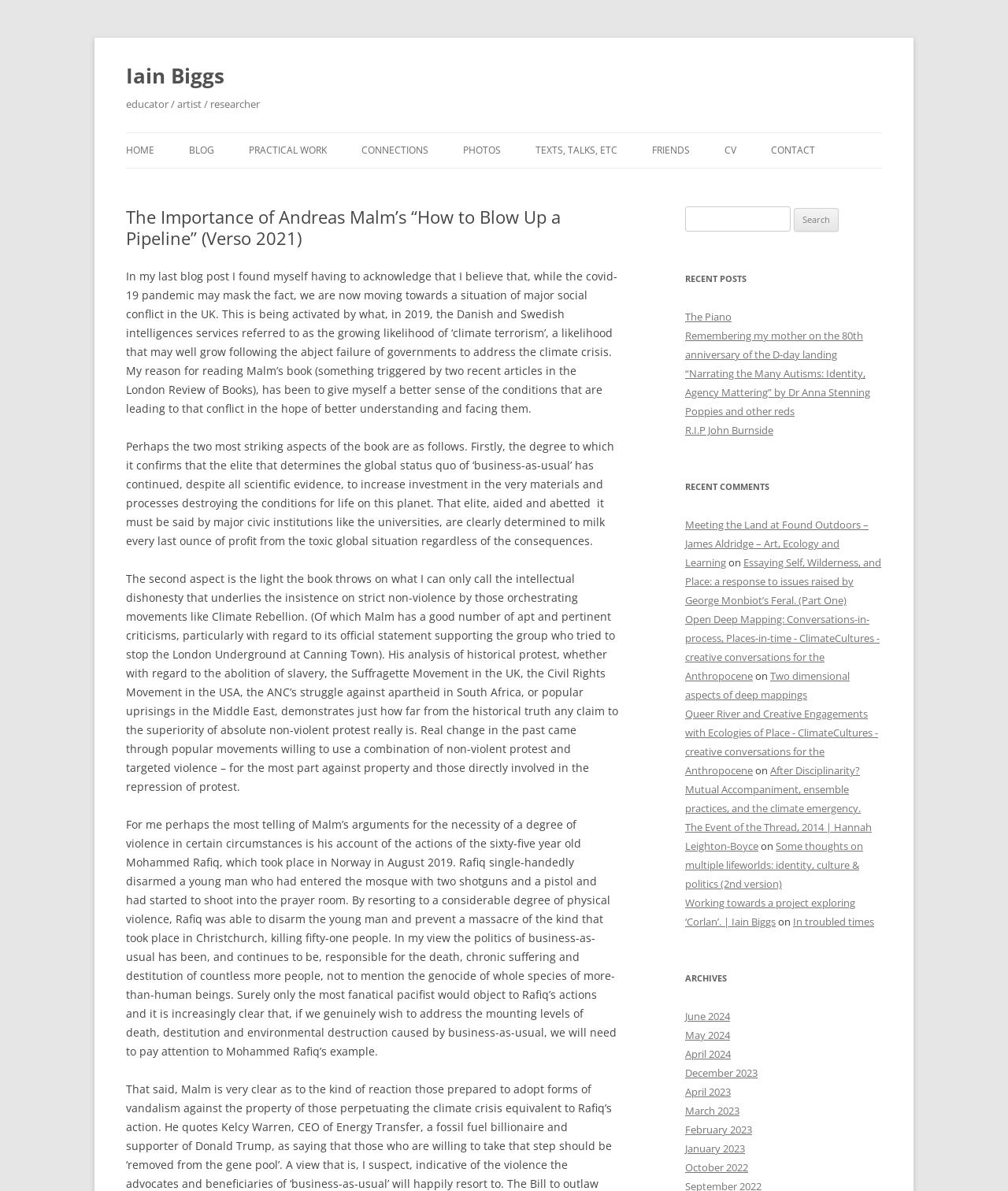Show the bounding box coordinates of the region that should be clicked to follow the instruction: "Search for something."

[0.68, 0.173, 0.784, 0.195]